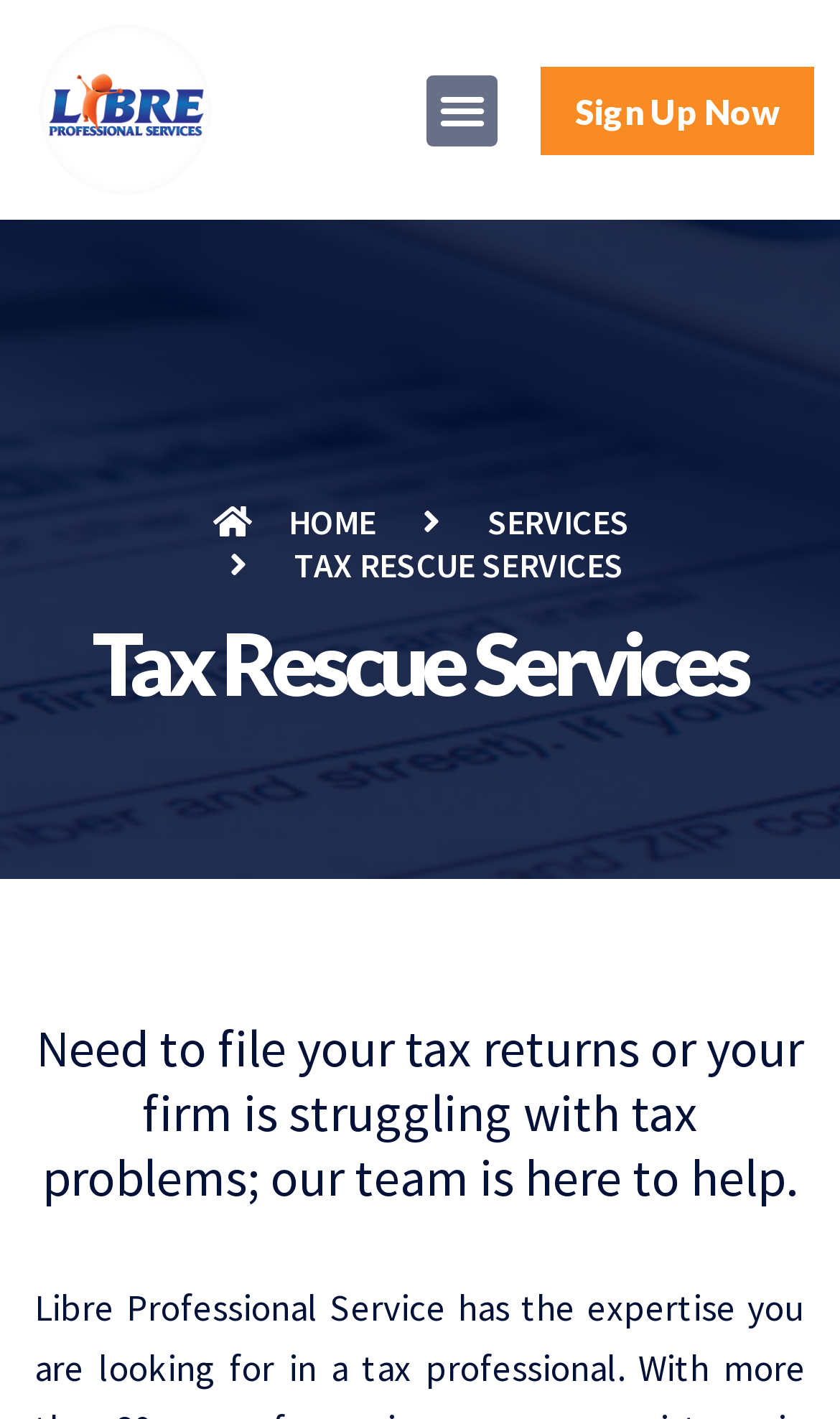Using the element description Menu, predict the bounding box coordinates for the UI element. Provide the coordinates in (top-left x, top-left y, bottom-right x, bottom-right y) format with values ranging from 0 to 1.

[0.508, 0.053, 0.592, 0.103]